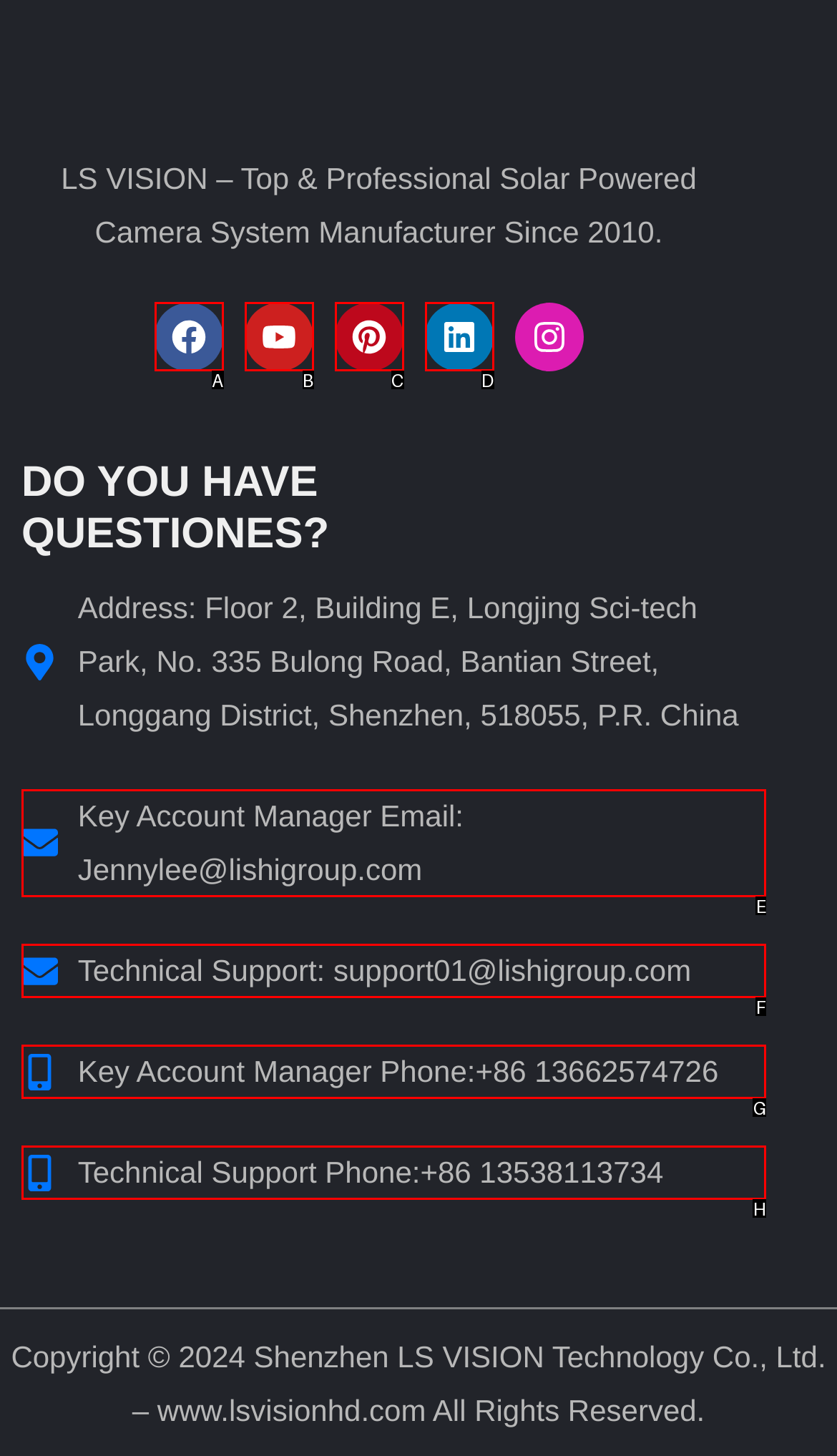Select the HTML element that needs to be clicked to perform the task: Call Technical Support. Reply with the letter of the chosen option.

H